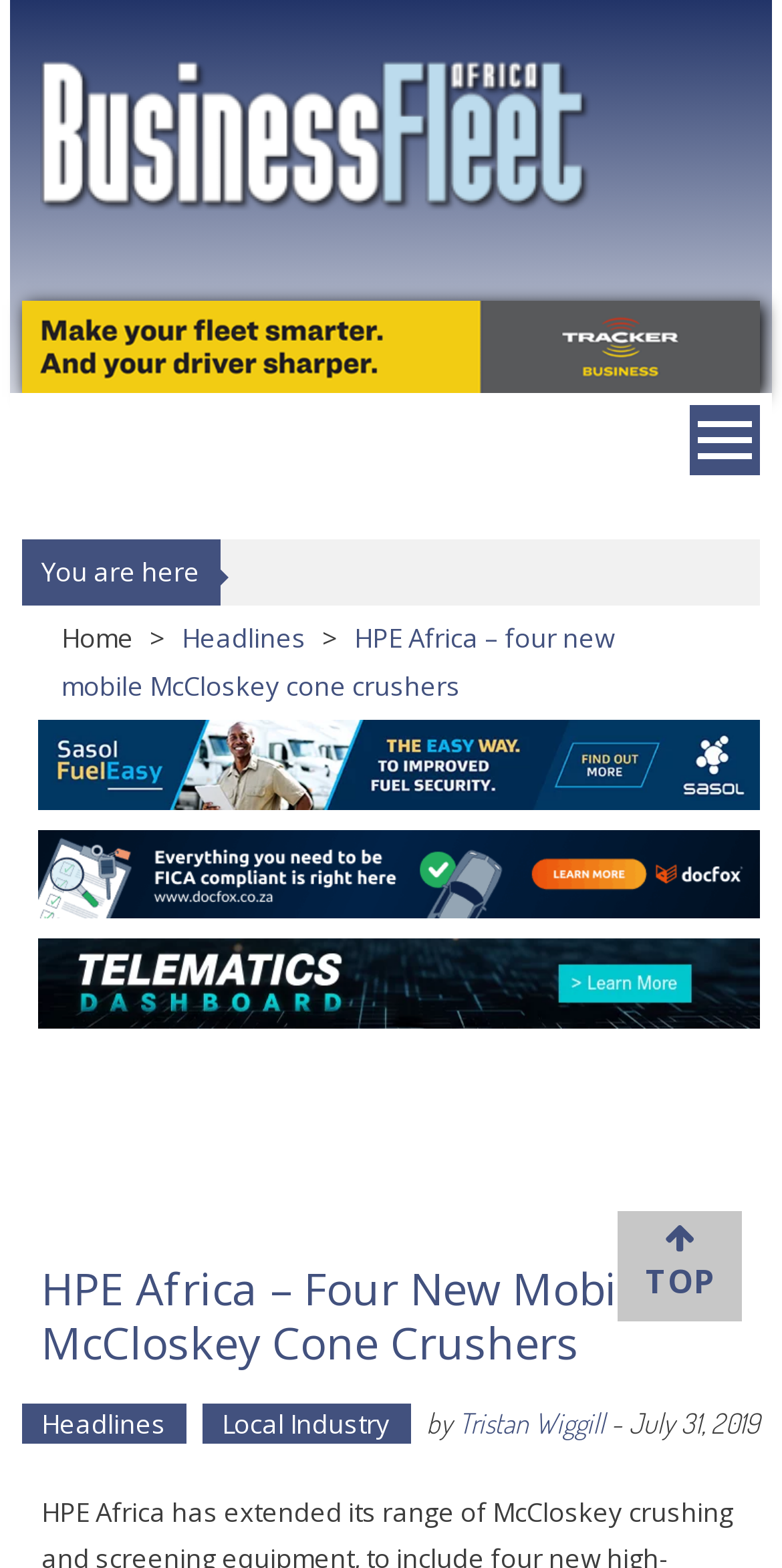Given the element description Skip to content, identify the bounding box coordinates for the UI element on the webpage screenshot. The format should be (top-left x, top-left y, bottom-right x, bottom-right y), with values between 0 and 1.

[0.013, 0.0, 0.244, 0.03]